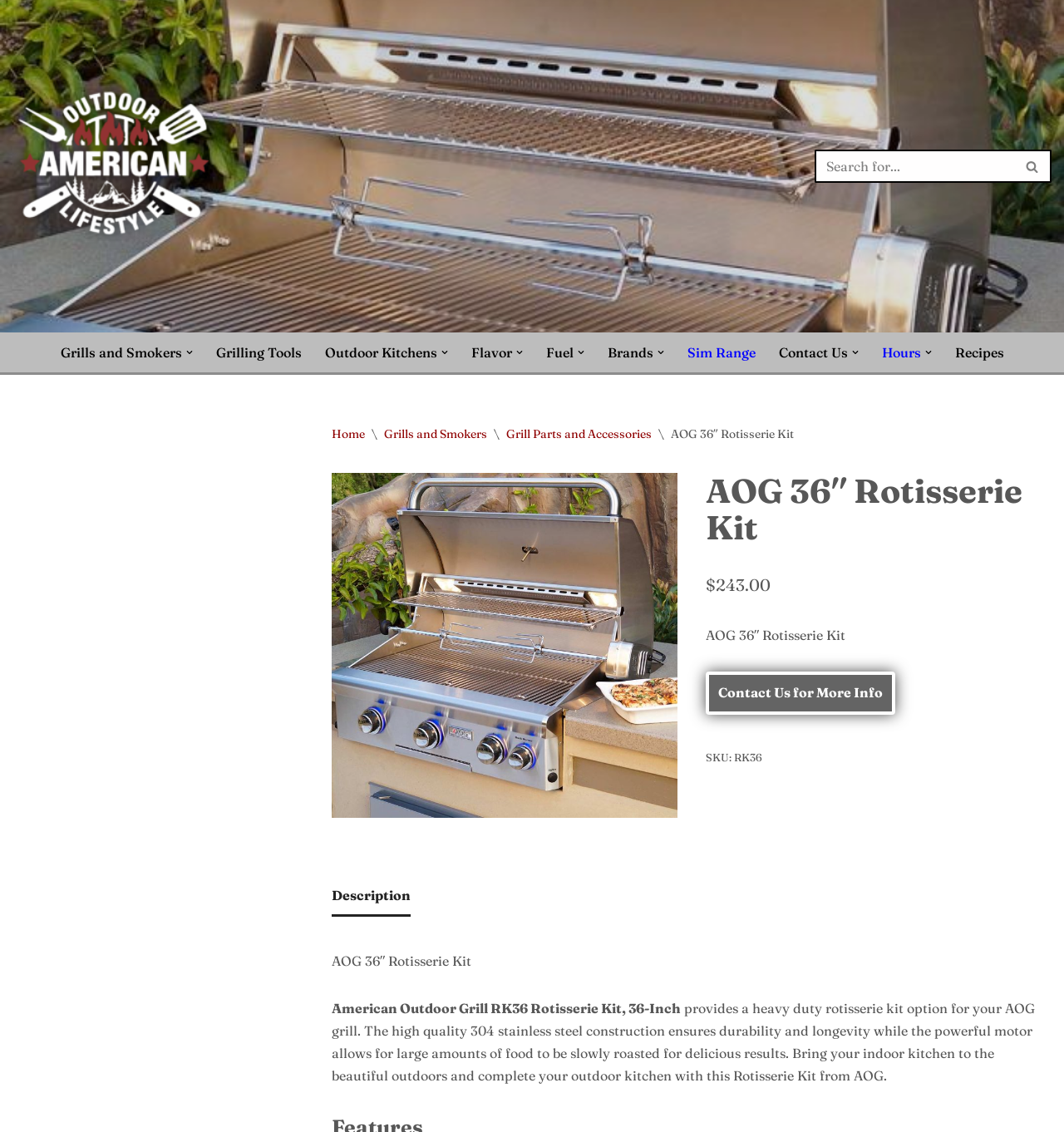Find the bounding box coordinates of the element you need to click on to perform this action: 'View product description'. The coordinates should be represented by four float values between 0 and 1, in the format [left, top, right, bottom].

[0.312, 0.776, 0.386, 0.81]